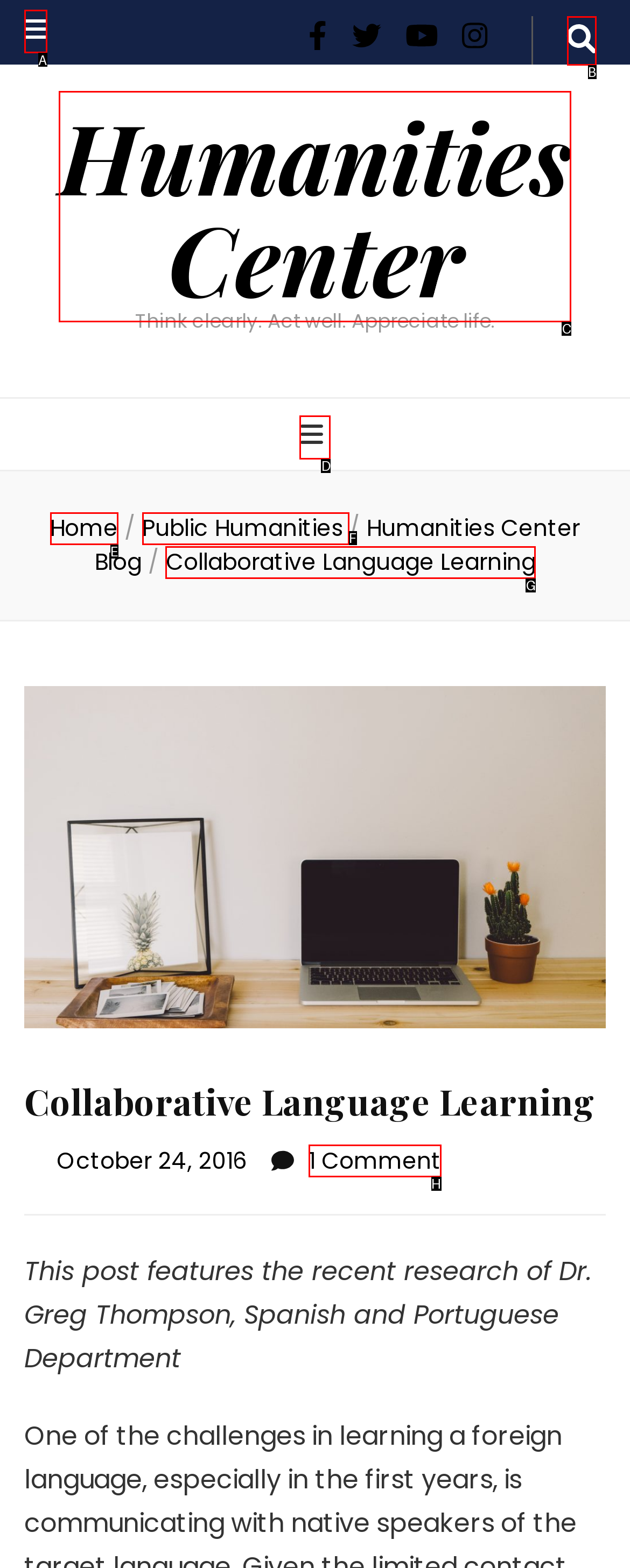Tell me which one HTML element best matches the description: Humanities Center
Answer with the option's letter from the given choices directly.

C